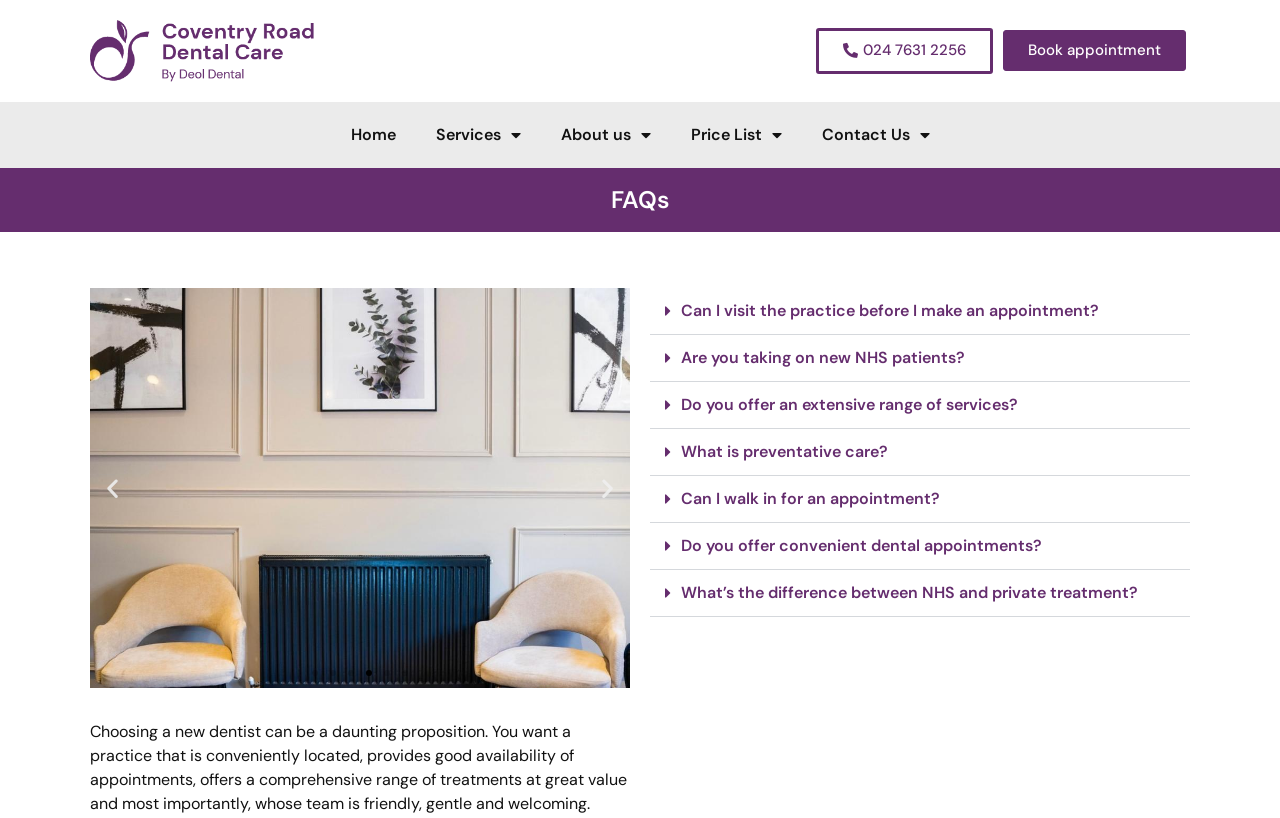Are there any images on this page?
Using the information from the image, answer the question thoroughly.

I found two images on the page, which are located in the middle of the page. They do not have any descriptive text, but they are likely to be related to the dental practice.